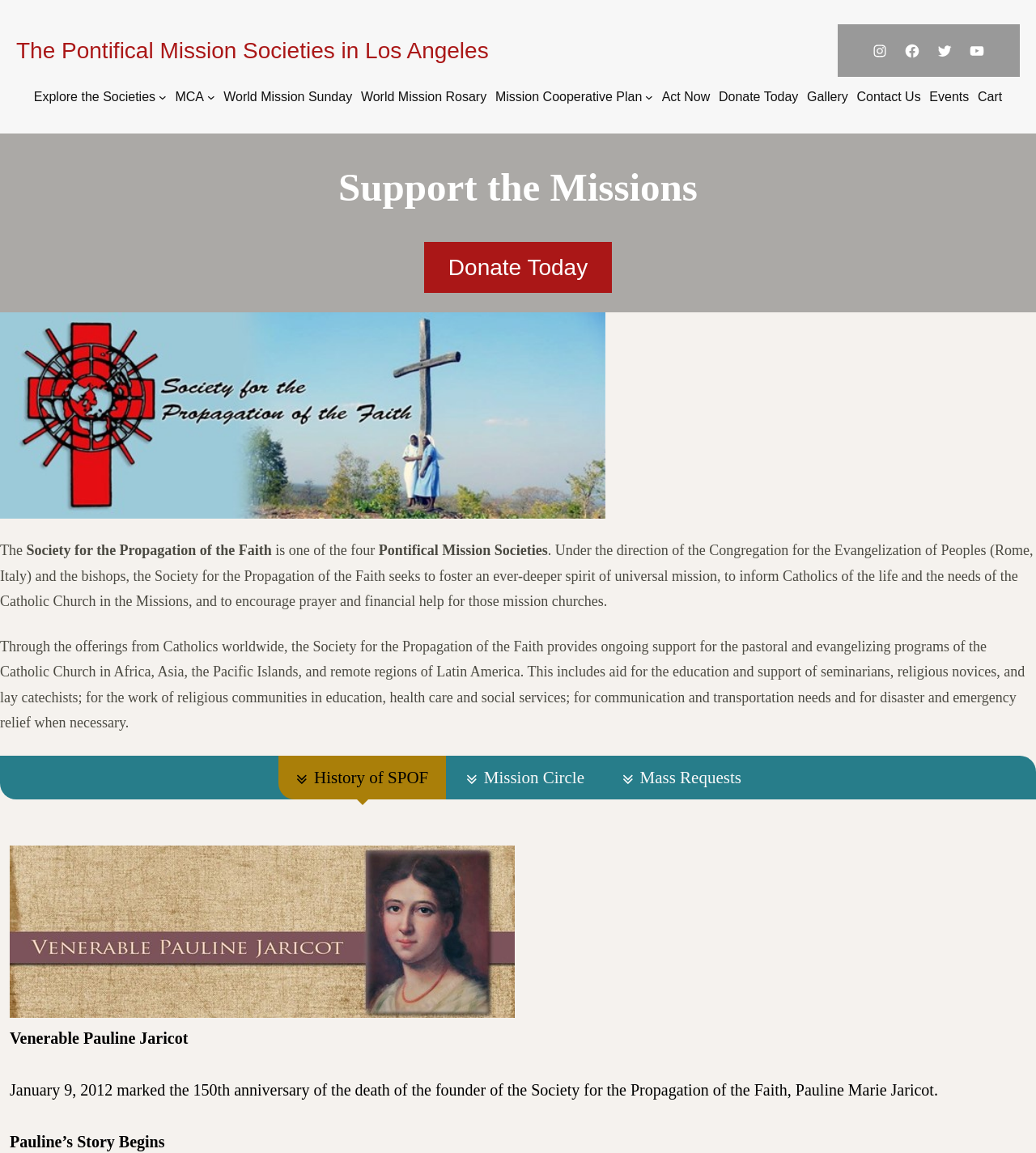What is the name of the society?
Please answer the question with a detailed response using the information from the screenshot.

I found the answer by looking at the heading element with the text 'The Pontifical Mission Societies in Los Angeles' and the static text elements that describe the society, which mention 'Society for the Propagation of the Faith'.